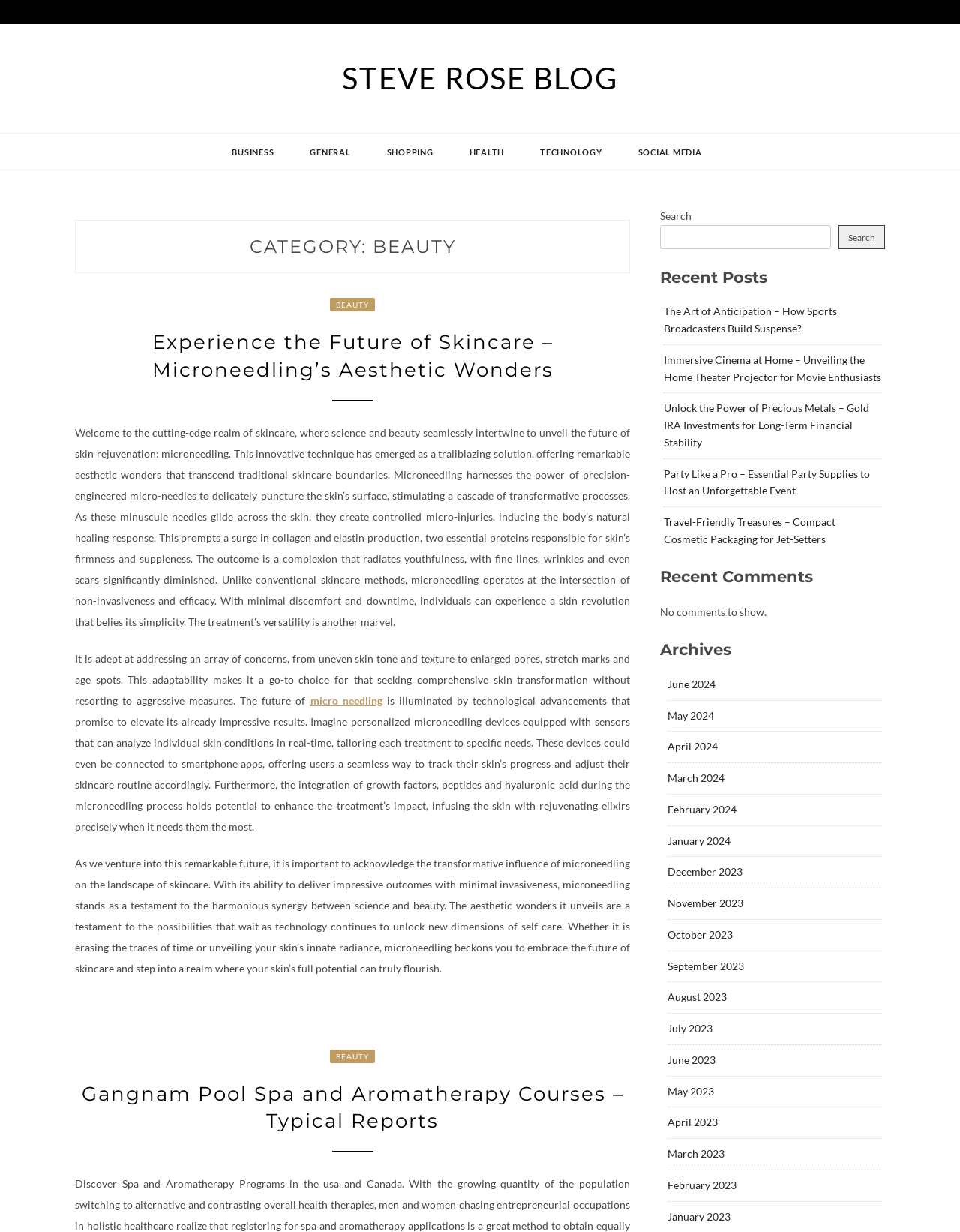Kindly determine the bounding box coordinates for the clickable area to achieve the given instruction: "Read the 'Experience the Future of Skincare – Microneedling’s Aesthetic Wonders' article".

[0.158, 0.268, 0.576, 0.31]